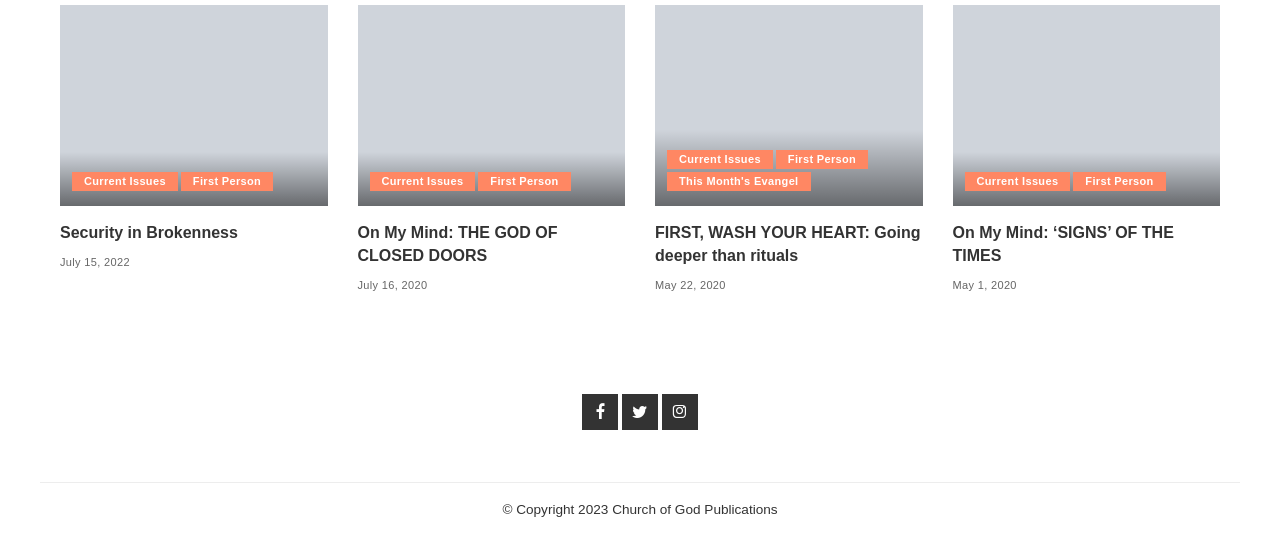Determine the bounding box coordinates for the clickable element to execute this instruction: "Click on 'Security in Brokenness'". Provide the coordinates as four float numbers between 0 and 1, i.e., [left, top, right, bottom].

[0.047, 0.009, 0.256, 0.384]